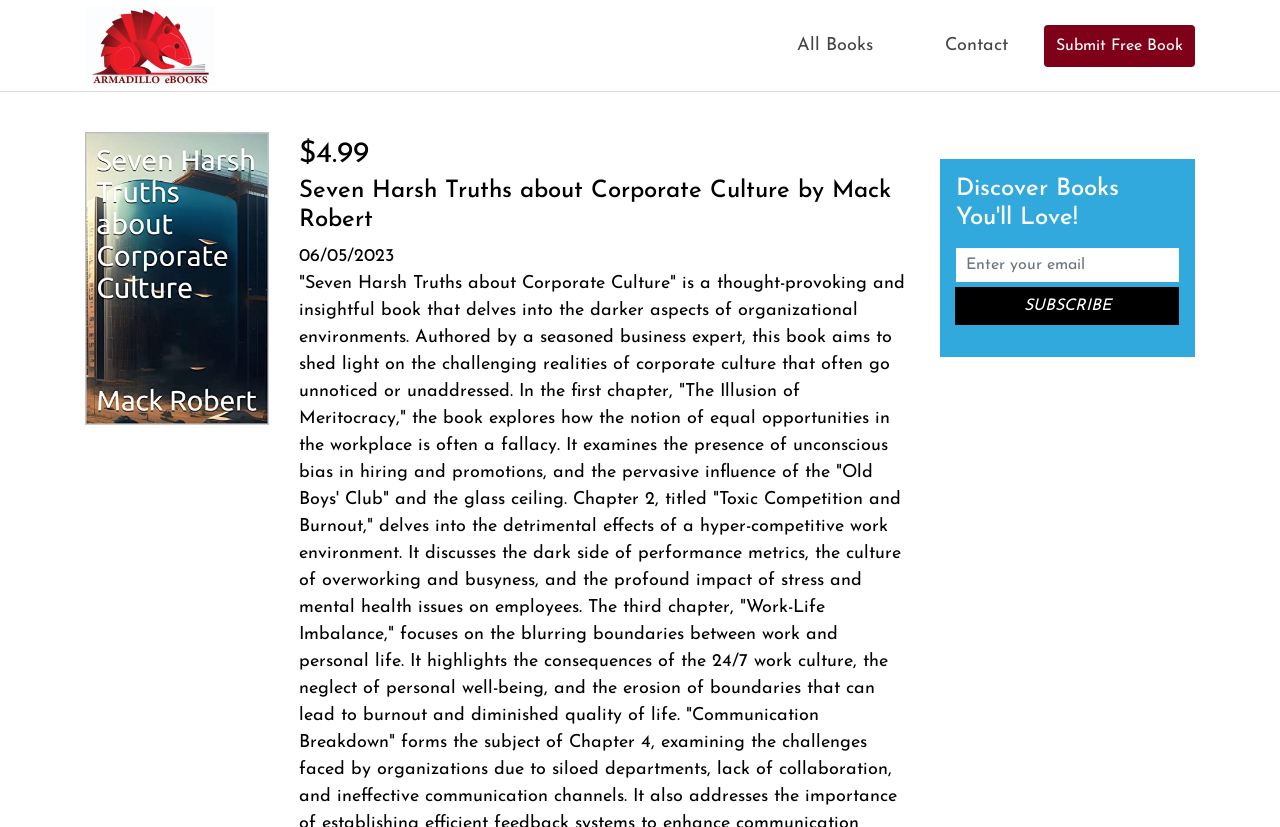Based on what you see in the screenshot, provide a thorough answer to this question: What is the title of the book?

The title of the book can be found on the webpage, specifically above the book author and price, where it is displayed as 'Seven Harsh Truths about Corporate Culture'.